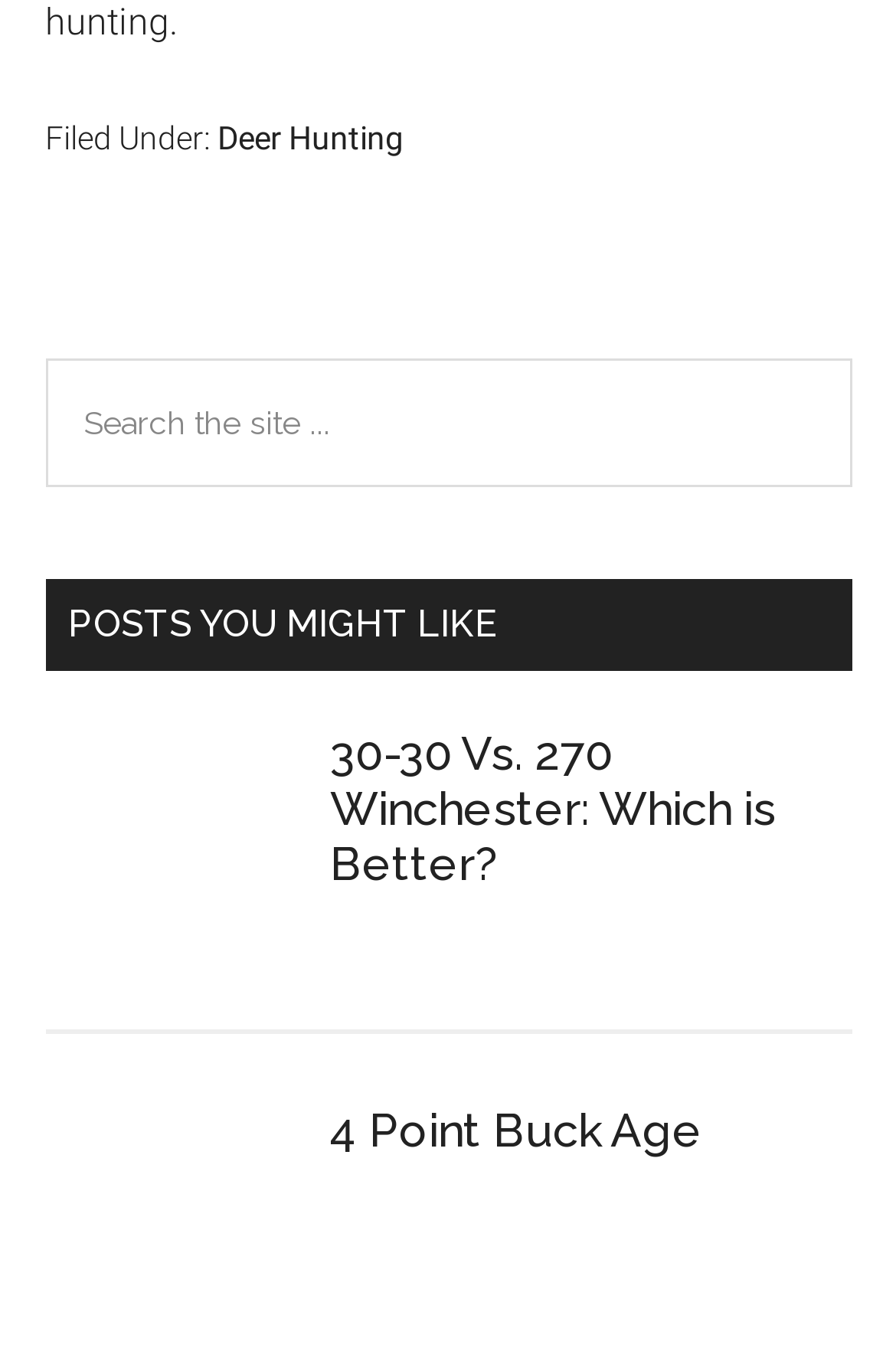Given the element description parent_node: 4 Point Buck Age, specify the bounding box coordinates of the corresponding UI element in the format (top-left x, top-left y, bottom-right x, bottom-right y). All values must be between 0 and 1.

[0.05, 0.81, 0.306, 0.992]